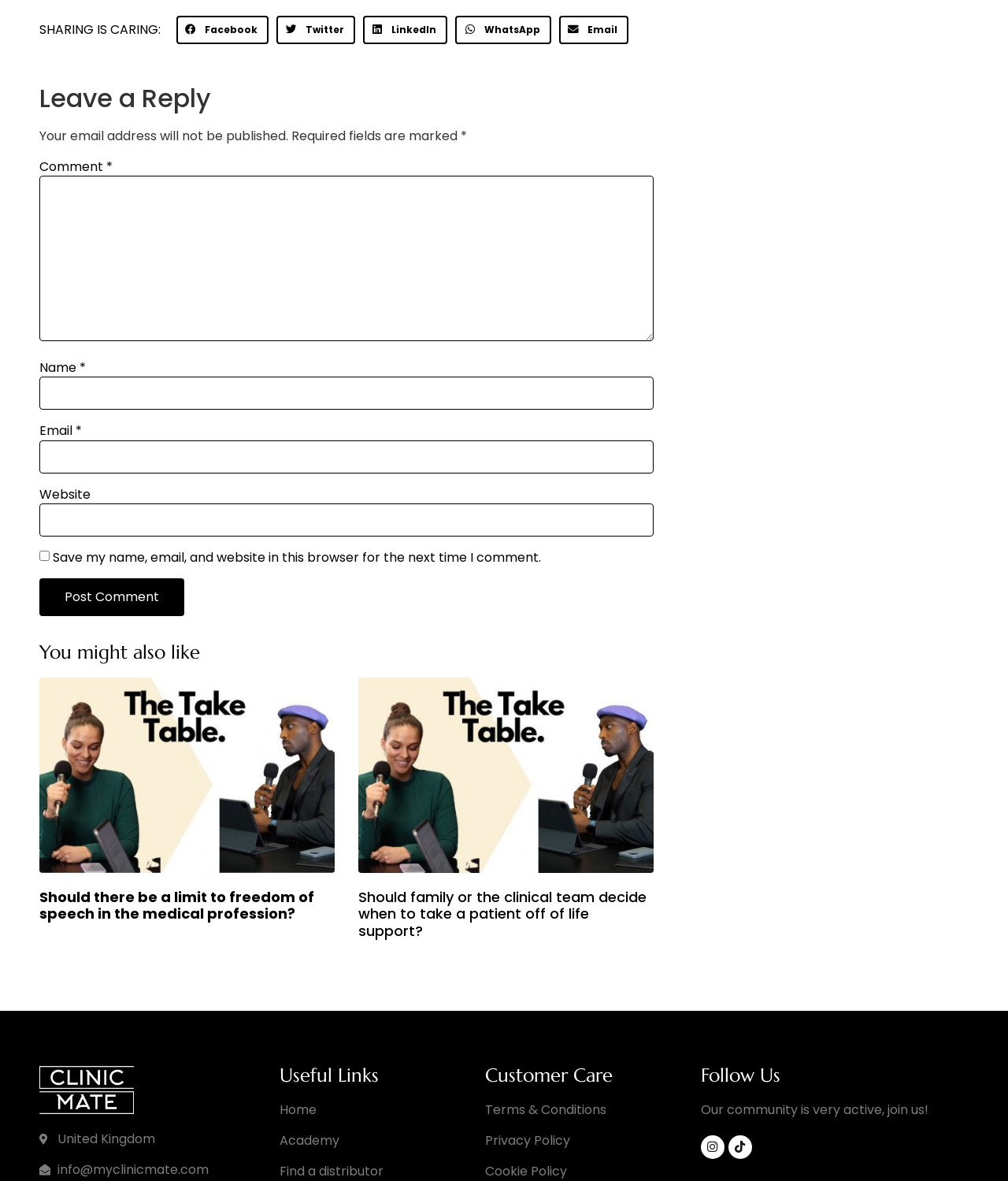Please find and report the bounding box coordinates of the element to click in order to perform the following action: "Follow on Instagram". The coordinates should be expressed as four float numbers between 0 and 1, in the format [left, top, right, bottom].

[0.695, 0.961, 0.719, 0.981]